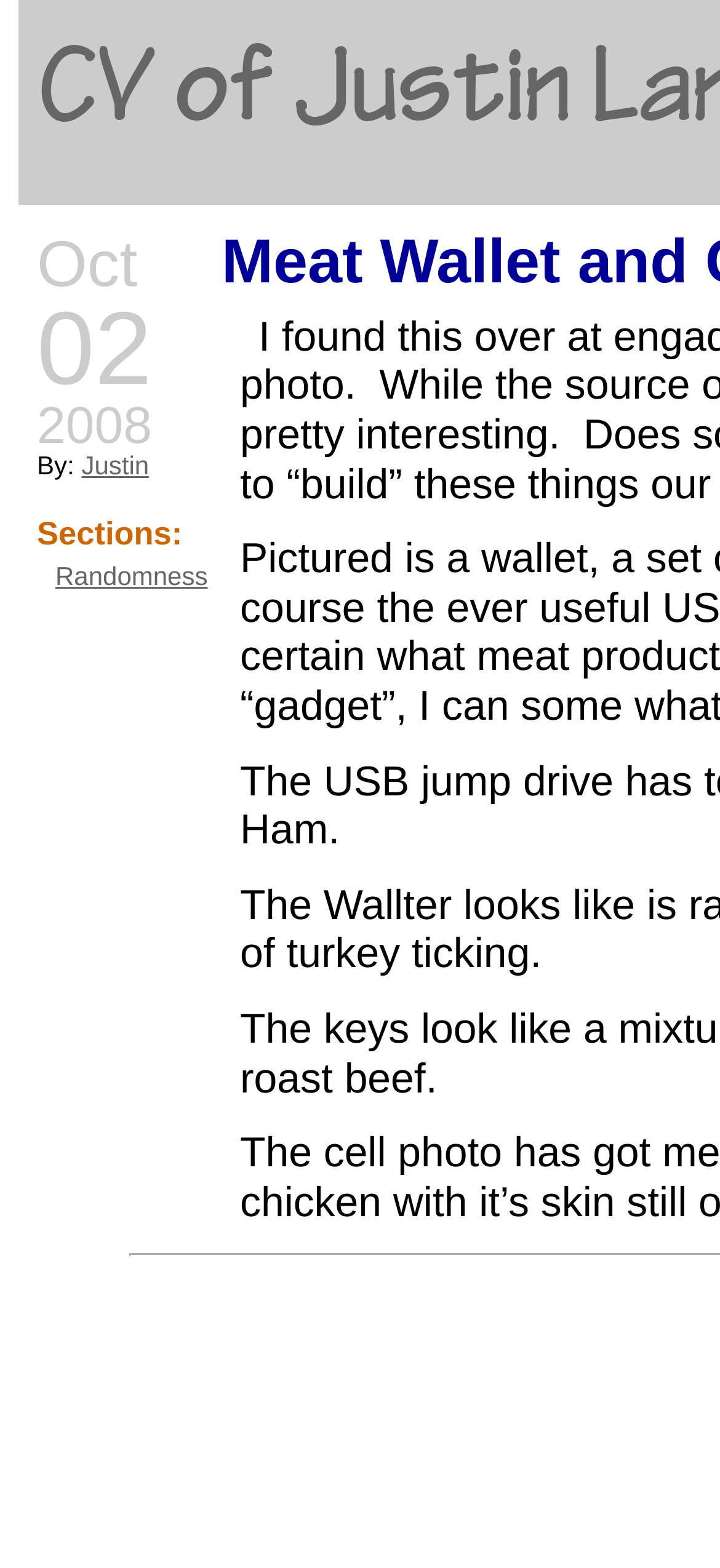Analyze the image and answer the question with as much detail as possible: 
Who is the author mentioned on the webpage?

I found the author's name by looking at the link element that follows the static text 'By:', which is 'Justin'. This suggests that Justin is the author of the content on the webpage.